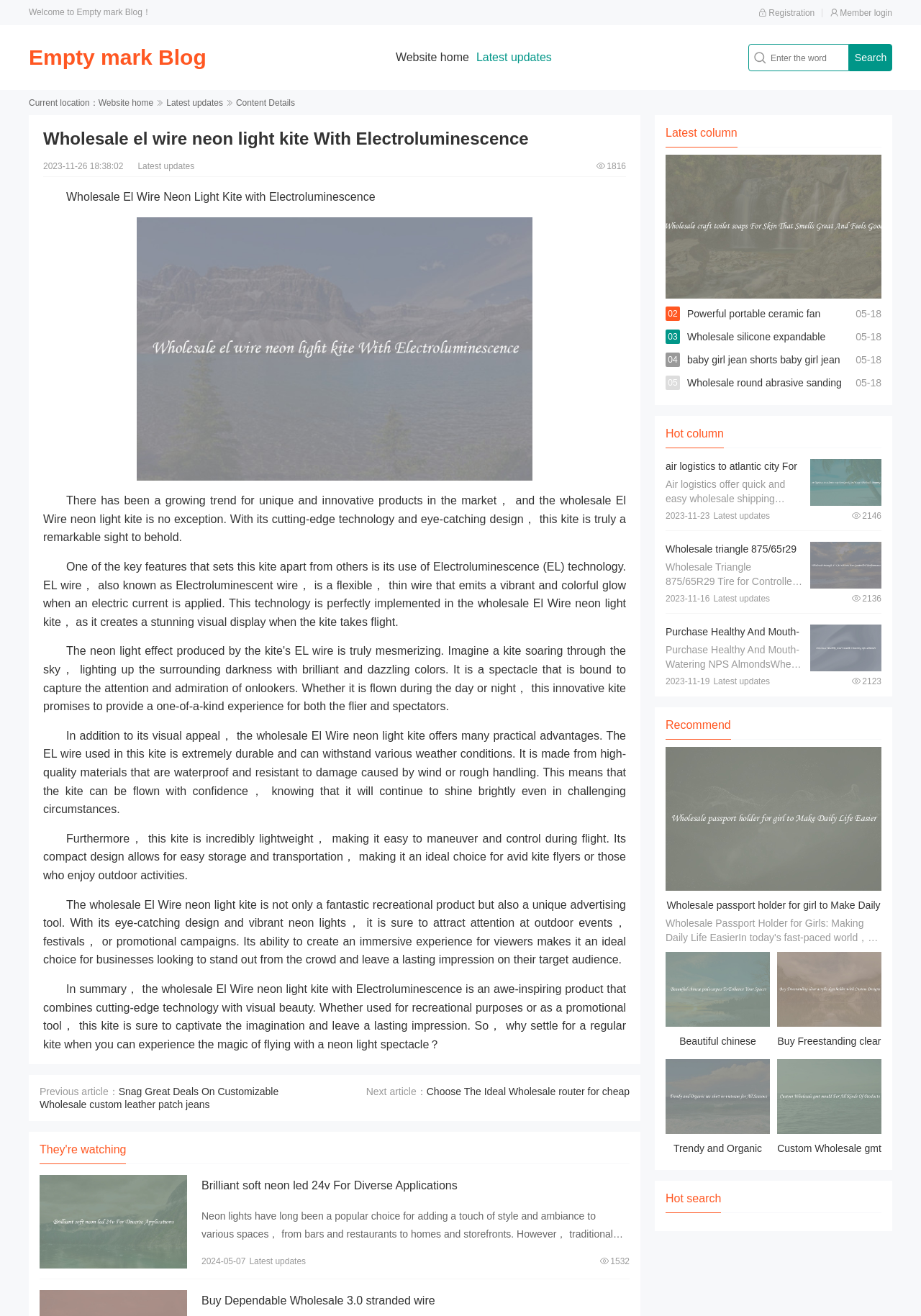Predict the bounding box coordinates of the UI element that matches this description: "Search". The coordinates should be in the format [left, top, right, bottom] with each value between 0 and 1.

[0.922, 0.033, 0.969, 0.054]